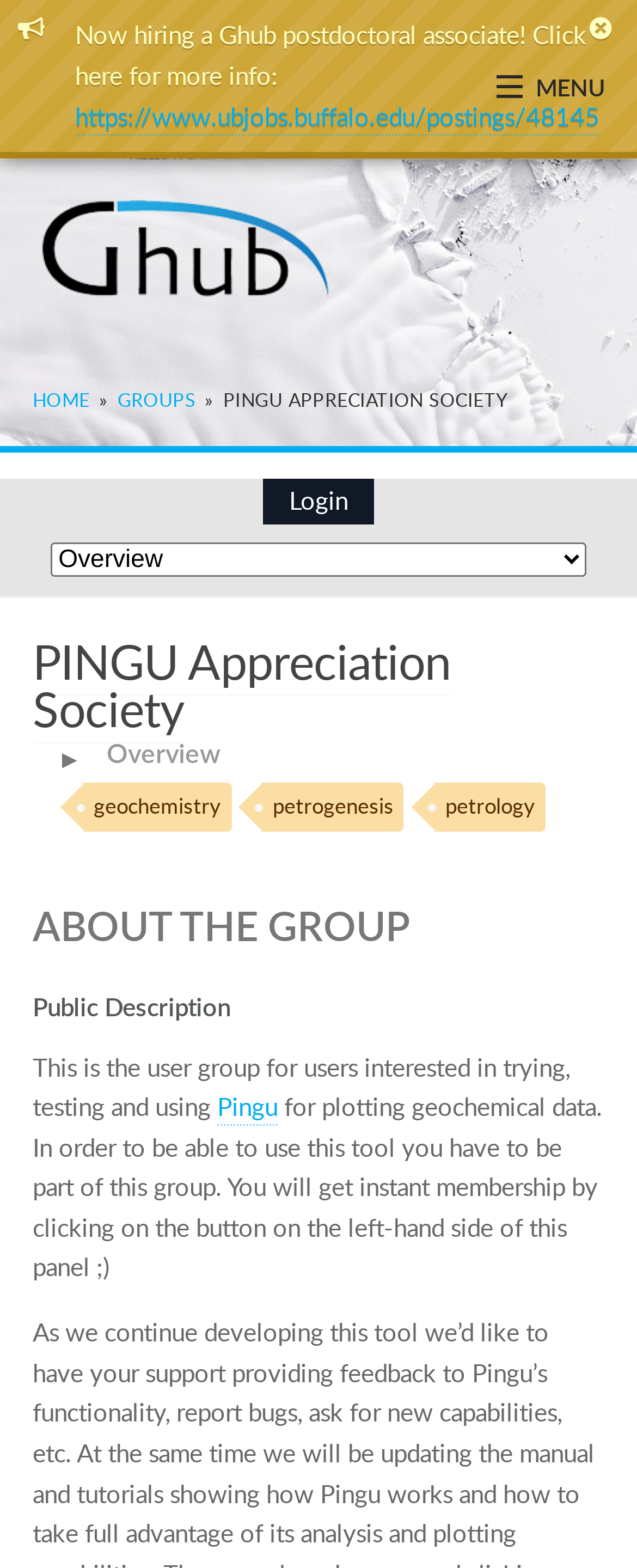Provide a thorough description of this webpage.

The webpage is titled "Ghub - Group: PINGU Appreciation Society". At the top, there is a notification about a job opening for a Ghub postdoctoral associate, with a link to more information. Next to it, there is a close button. 

Below the notification, there is a header section with a Ghub logo on the left and a menu button on the right. The Ghub logo is an image. 

Under the header, there is a breadcrumb navigation section with links to "HOME", "GROUPS", and the current group "PINGU APPRECIATION SOCIETY". 

To the right of the breadcrumb section, there is a login link and a combobox. 

Below the breadcrumb section, there is a heading that reads "PINGU Appreciation Society" with a link to the same title. 

On the left side, there is a section with headings "Overview", "ABOUT THE GROUP", and "Public Description". Under the "Overview" heading, there are three links to topics: "geochemistry", "petrogenesis", and "petrology". 

Under the "Public Description" heading, there is a paragraph of text that describes the purpose of the group, which is for users interested in trying, testing, and using a tool called Pingu for plotting geochemical data. The text also mentions that membership to the group is required to use the tool and provides instructions on how to join. The text includes a link to "Pingu".